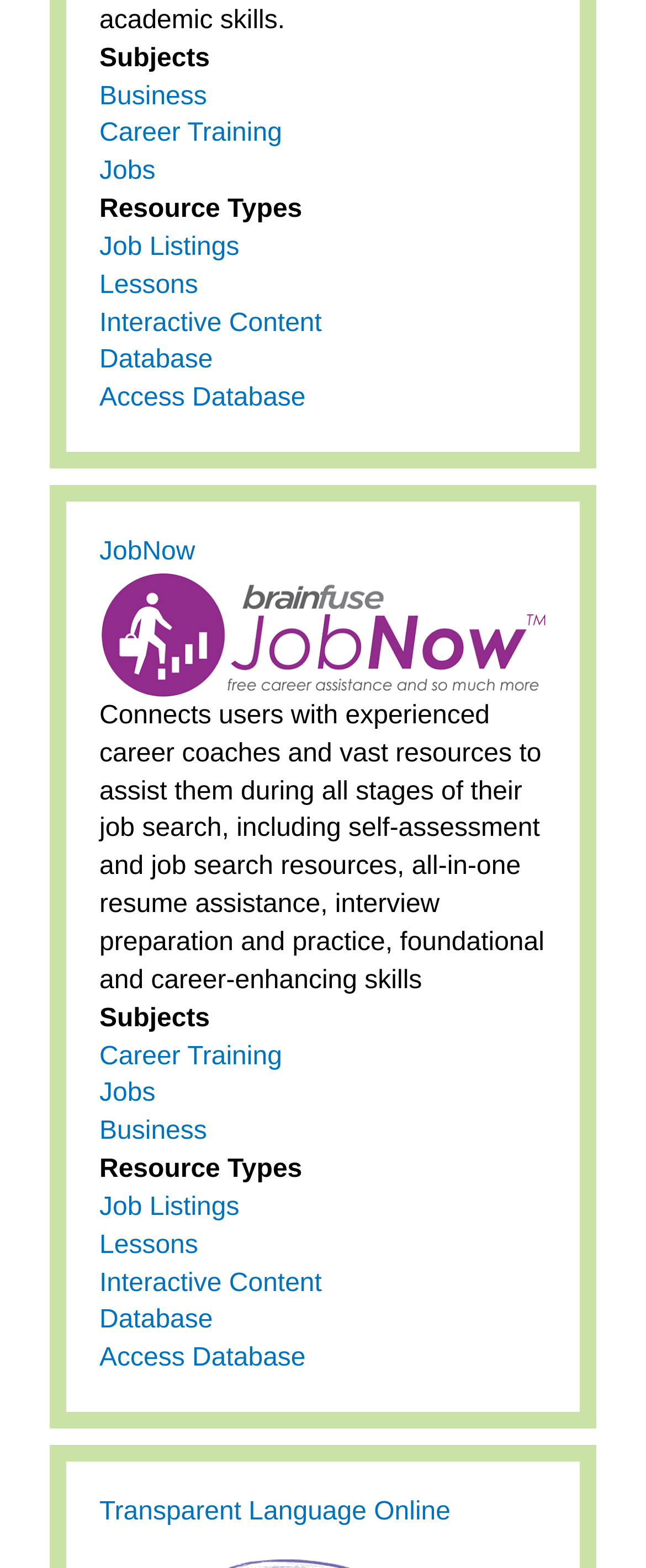Identify the bounding box coordinates of the specific part of the webpage to click to complete this instruction: "Click on Business".

[0.154, 0.052, 0.32, 0.07]